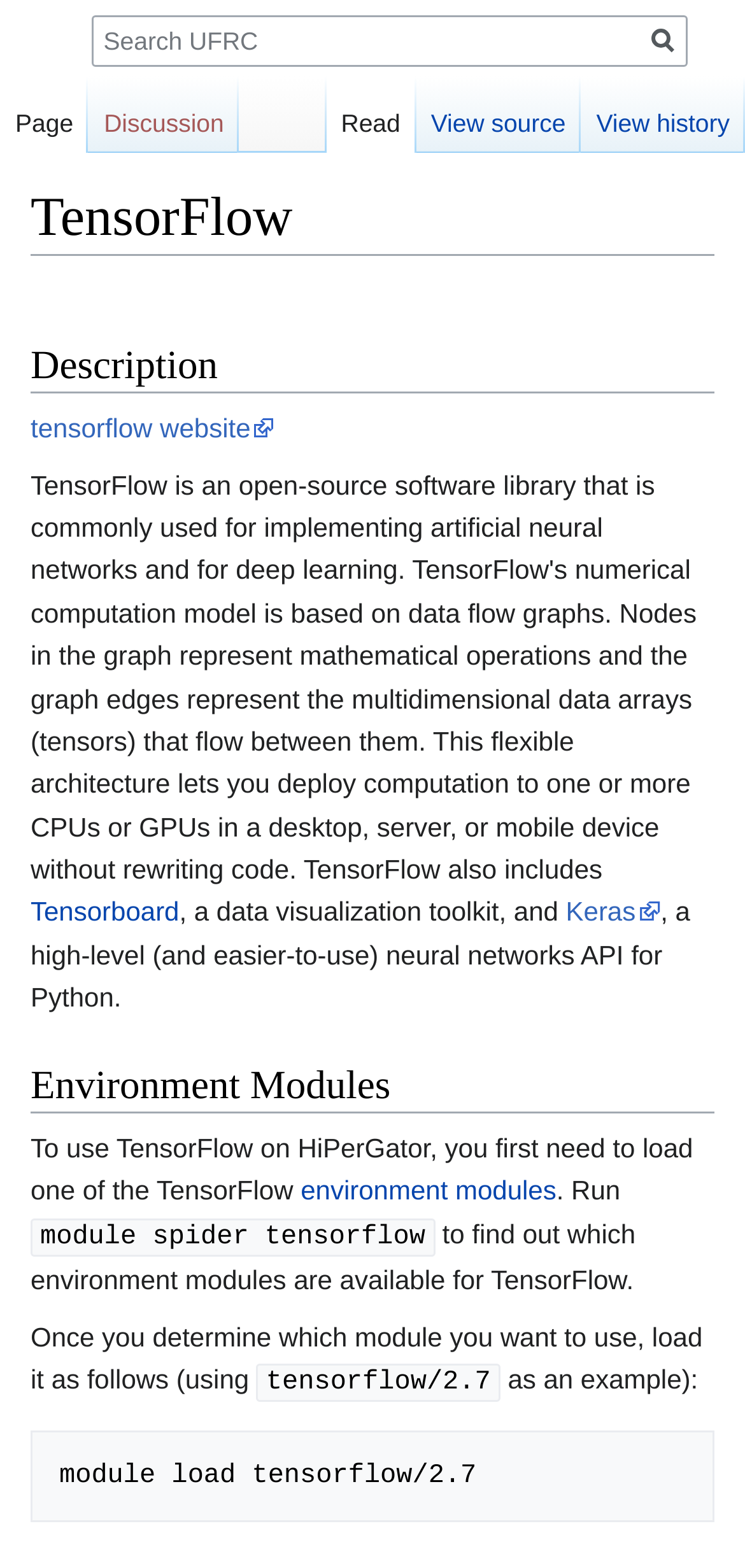Create a detailed description of the webpage's content and layout.

The webpage is about TensorFlow, a machine learning framework, and its usage on the UFRC platform. At the top, there is a heading "TensorFlow" followed by two links, "Jump to navigation" and "Jump to search", which are positioned closely together. Below these links, there is a layout table with 12 cells, arranged in a single row, taking up a significant portion of the top section of the page.

The main content of the page is divided into three sections. The first section, headed by "Description", provides an overview of TensorFlow, mentioning its website, Tensorboard, a data visualization toolkit, and Keras, a high-level neural networks API for Python. 

The second section, headed by "Environment Modules", explains how to use TensorFlow on HiPerGator, a high-performance computing platform. It provides instructions on how to load the necessary environment modules, including the command to find available modules and an example of loading a specific module.

The third section is not explicitly headed but appears to be related to navigation and search functionality. There are two navigation menus, "Namespaces" and "Views", positioned at the top left and top right corners of the page, respectively. The "Namespaces" menu contains links to "Page" and "Discussion", while the "Views" menu contains links to "Read", "View source", and "View history". Additionally, there is a search bar at the top of the page, accompanied by a "Search" button and a "Go" button.